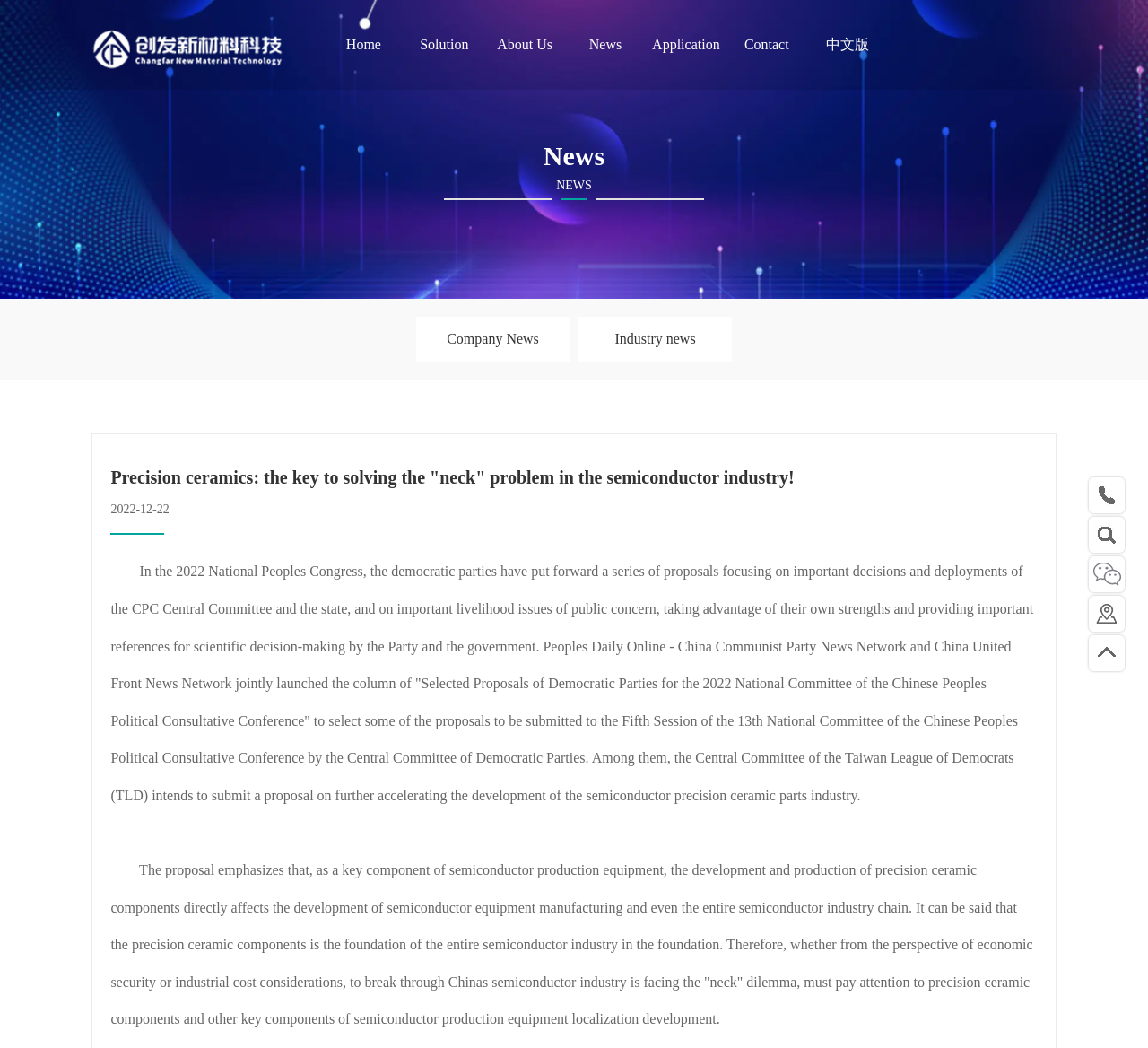Locate the bounding box coordinates of the item that should be clicked to fulfill the instruction: "Click the Home link".

[0.282, 0.0, 0.352, 0.086]